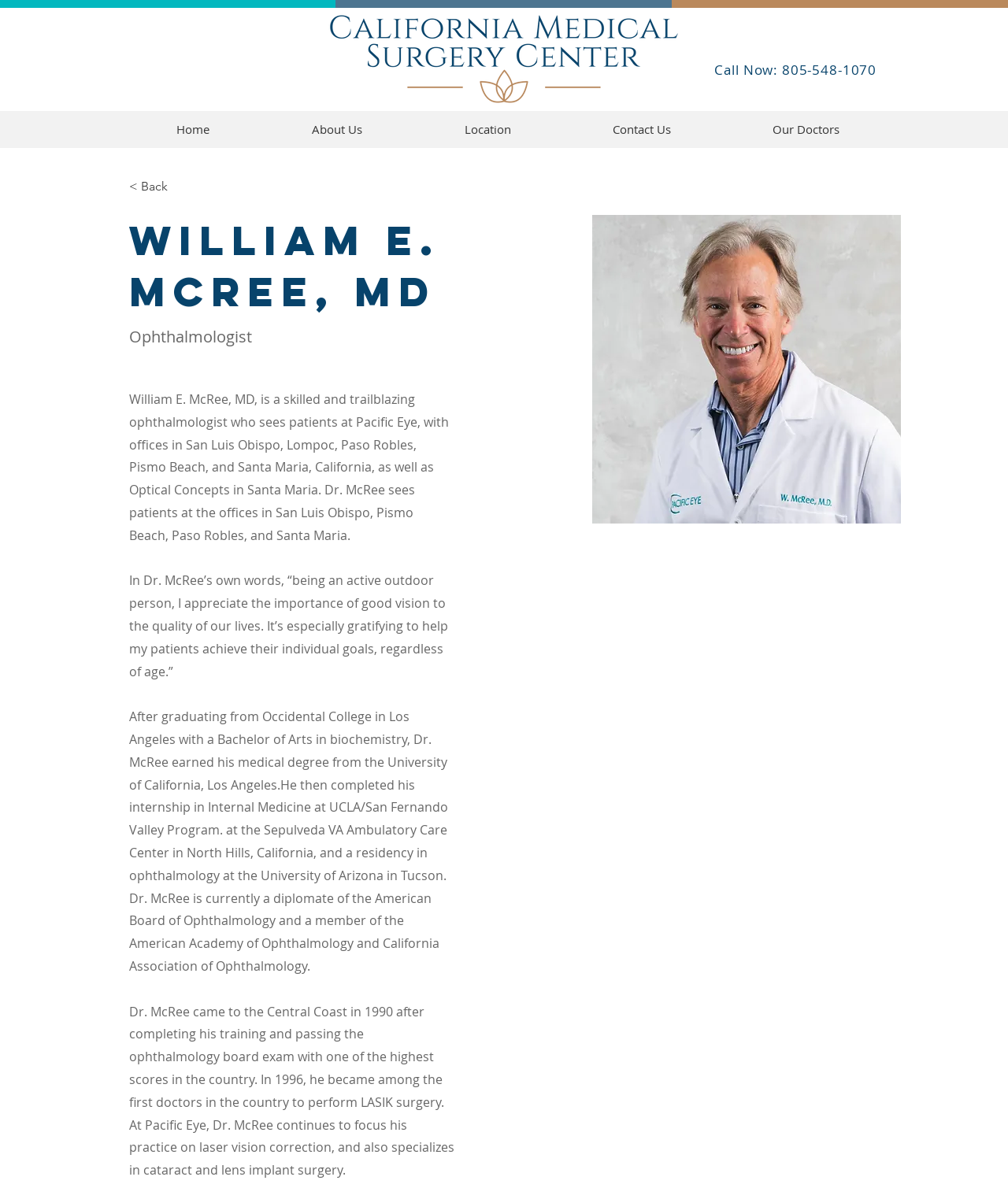What is the phone number to call the doctor's office?
Based on the screenshot, answer the question with a single word or phrase.

805-548-1070